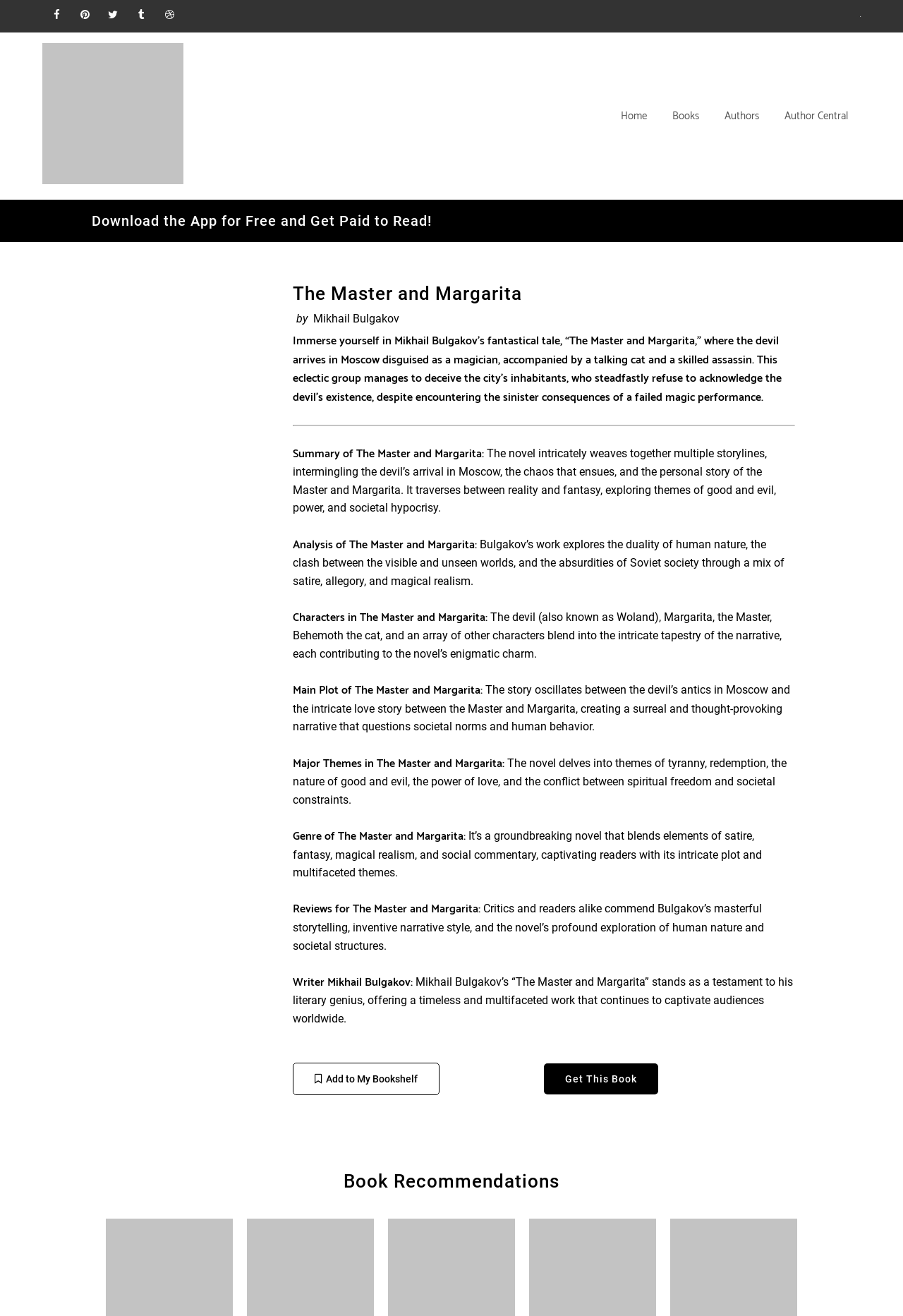Locate the bounding box coordinates of the clickable part needed for the task: "View book recommendations".

[0.117, 0.89, 0.883, 0.904]